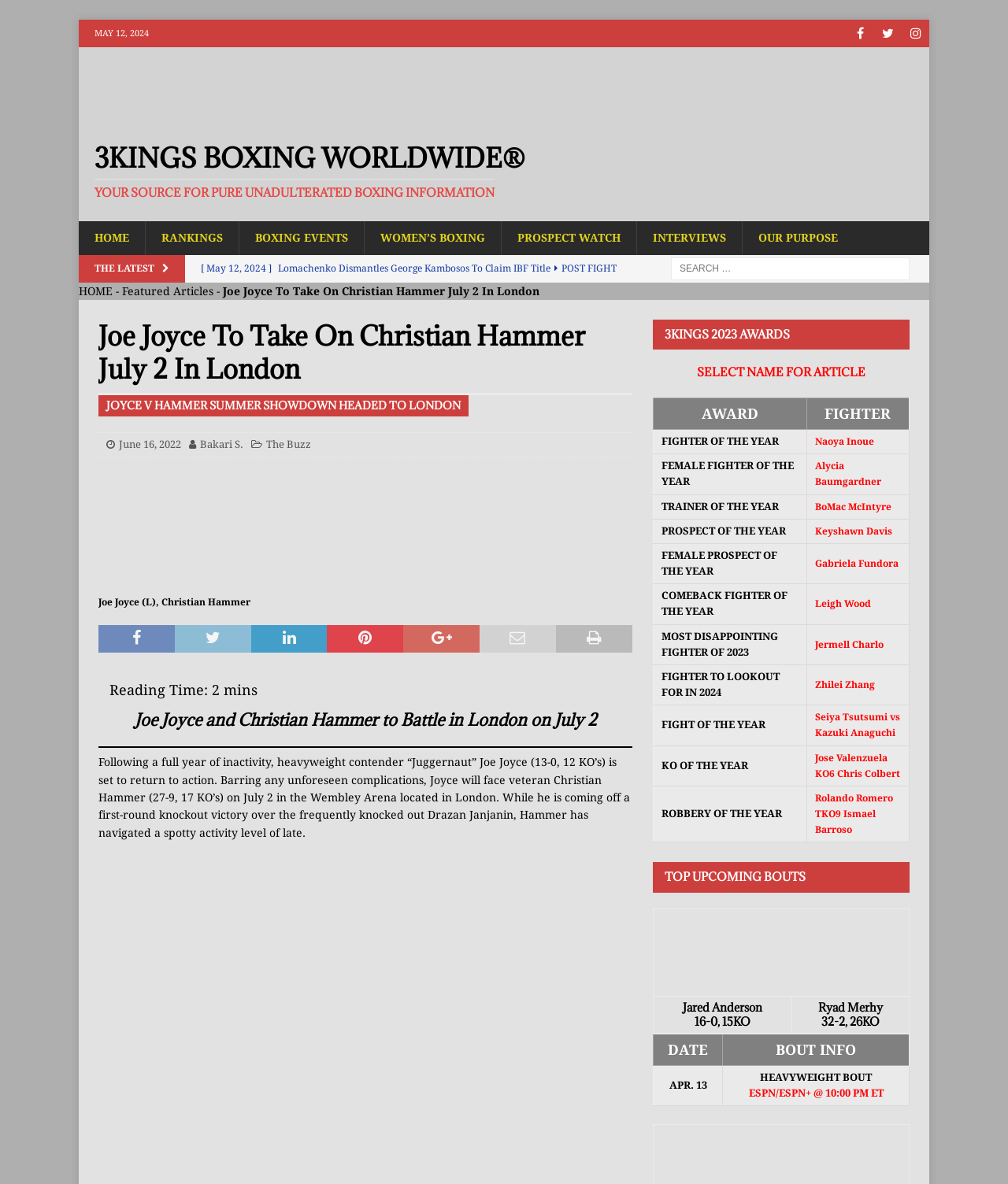Please identify the bounding box coordinates of the element I need to click to follow this instruction: "View 3KINGS 2023 AWARDS".

[0.647, 0.27, 0.902, 0.295]